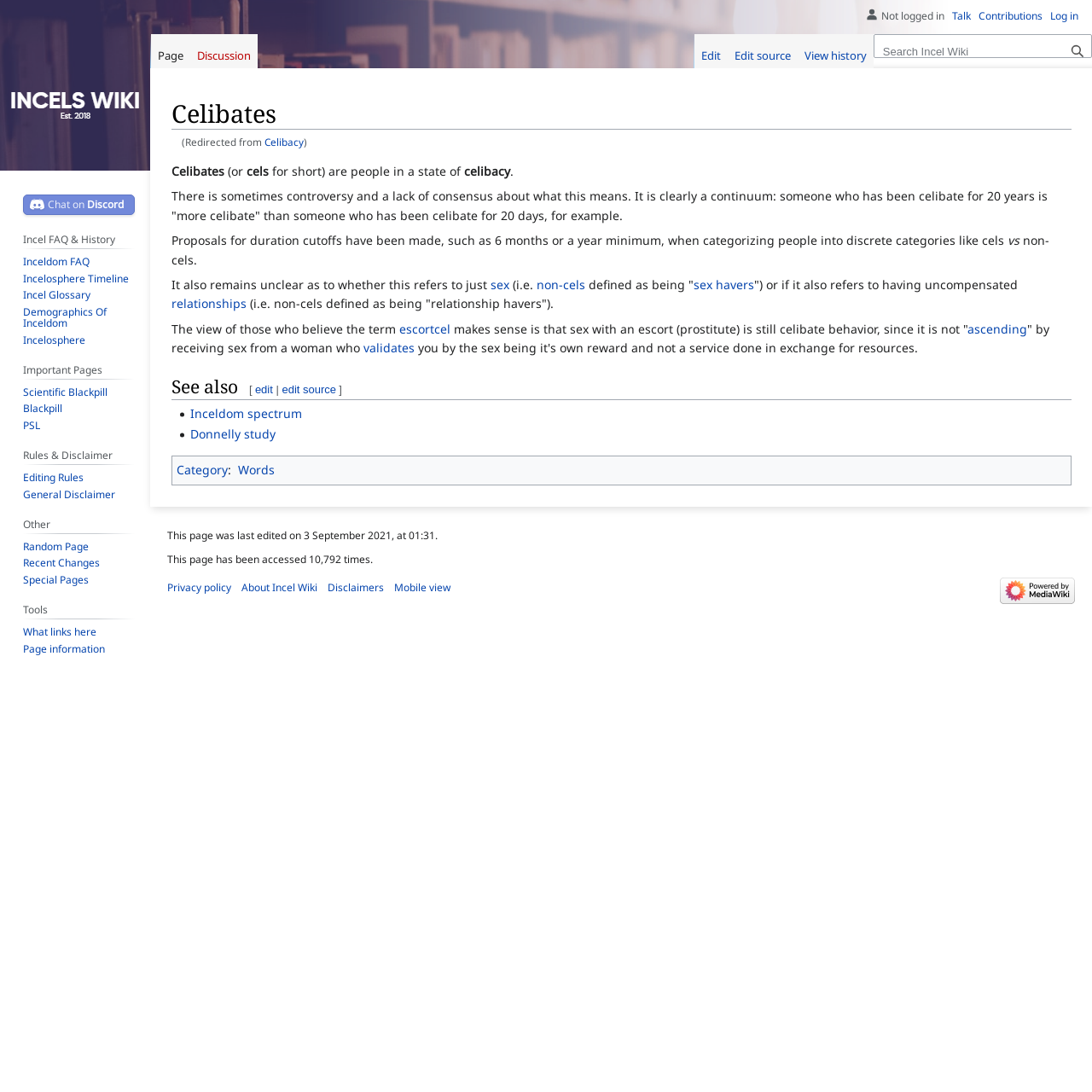What is the 'Incel FAQ & History' section about?
Answer with a single word or short phrase according to what you see in the image.

Incel-related FAQs and history